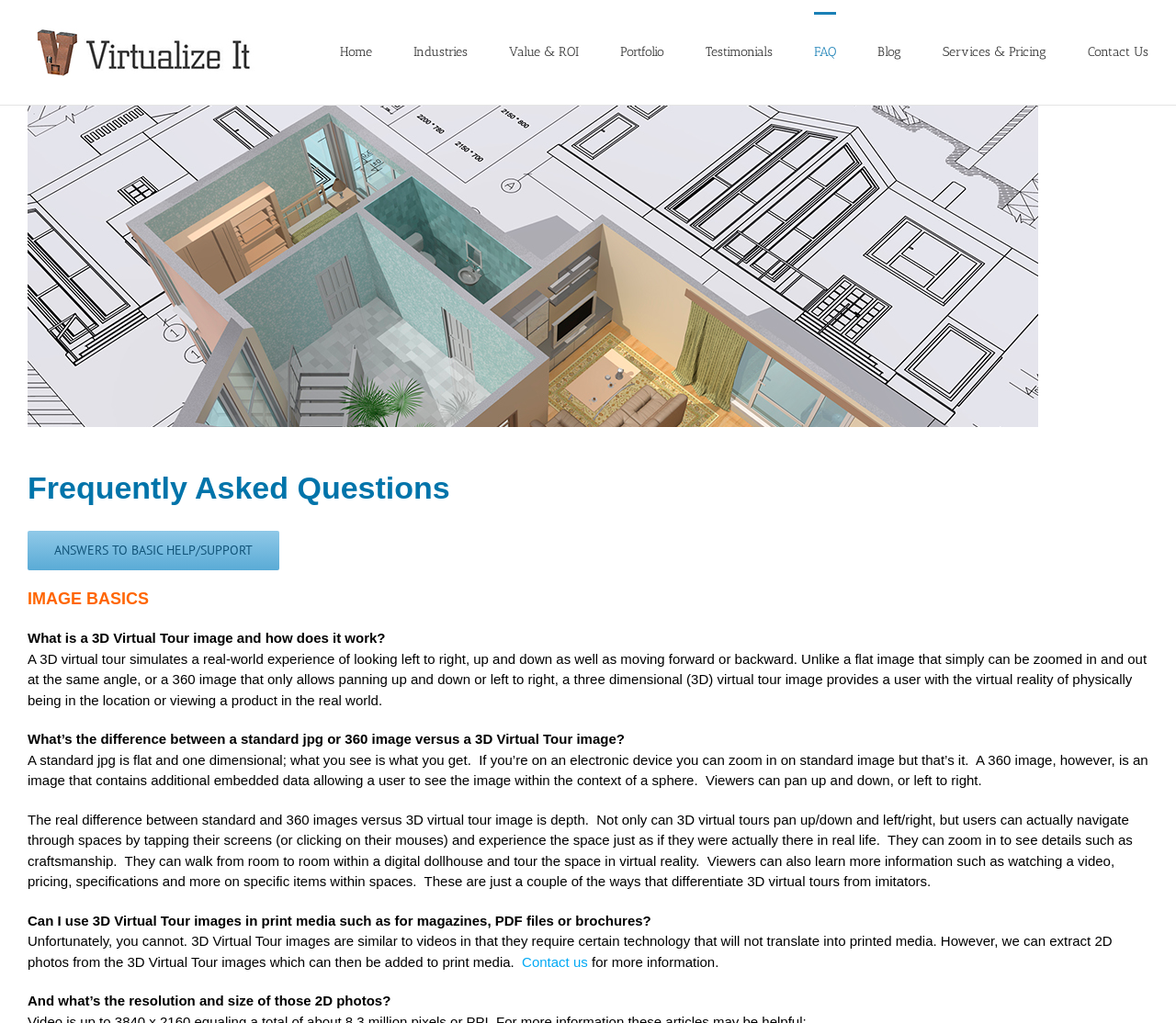What is the main difference between 3D Virtual Tour images and standard jpg or 360 images?
Give a detailed explanation using the information visible in the image.

The real difference between standard and 360 images versus 3D virtual tour image is depth. Not only can 3D virtual tours pan up/down and left/right, but users can actually navigate through spaces by tapping their screens (or clicking on their mouses) and experience the space just as if they were actually there in real life.